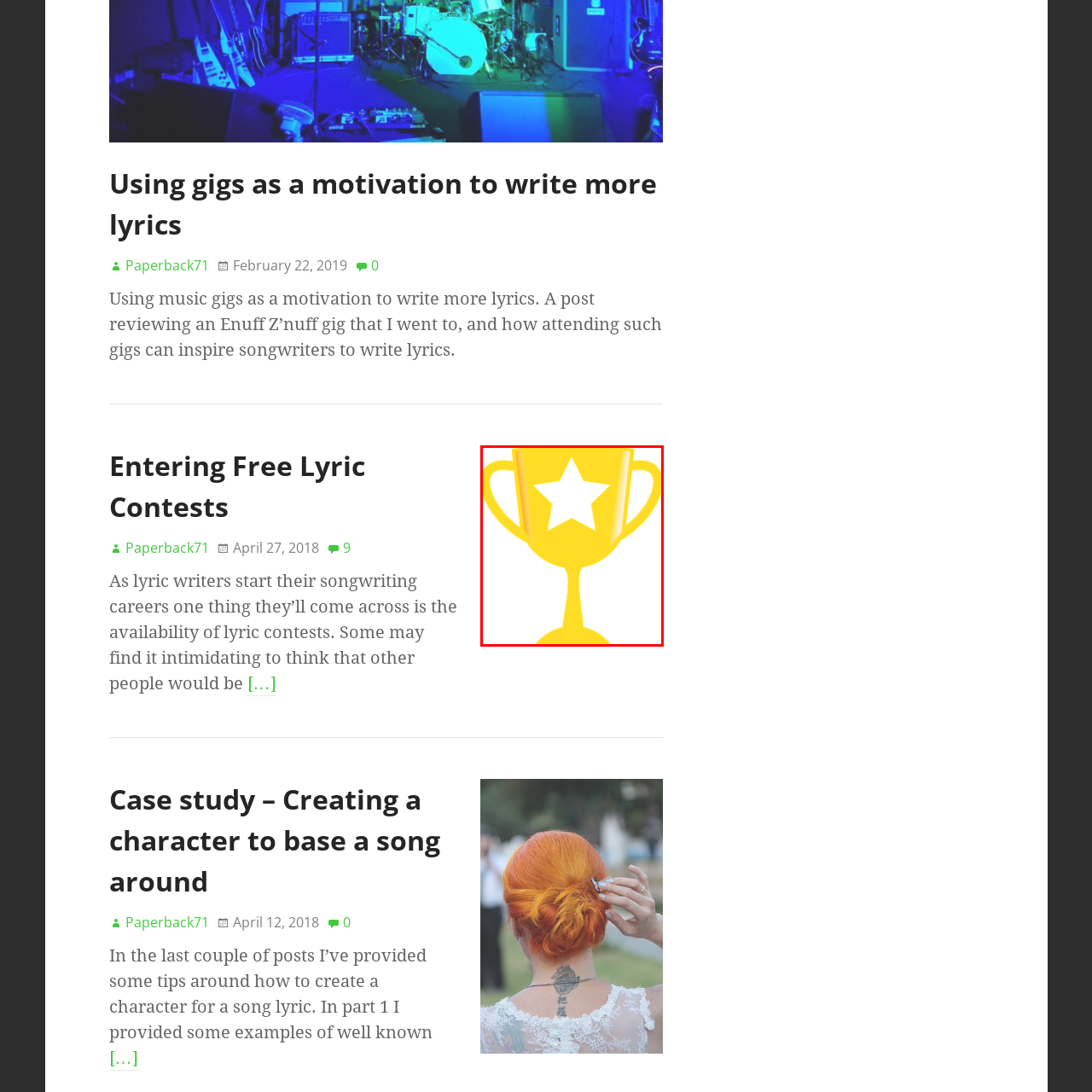Pay attention to the section of the image delineated by the white outline and provide a detailed response to the subsequent question, based on your observations: 
What does the trophy design represent?

The caption explains that the design of the trophy not only represents victory but also serves as a motivational emblem for participants aiming to make their mark in the world of songwriting.